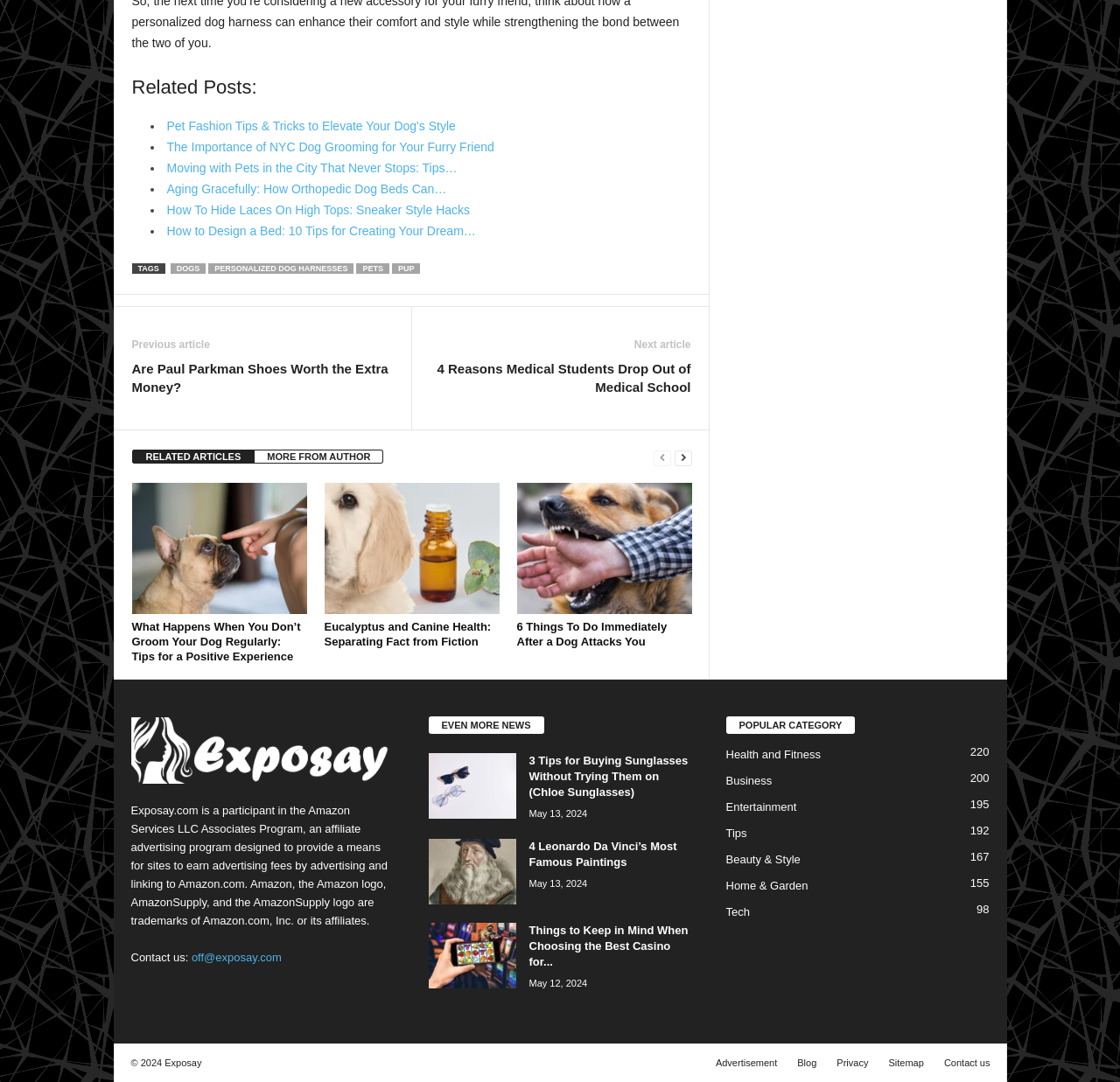Based on the image, please respond to the question with as much detail as possible:
What is the category of the article 'What Happens When You Don’t Groom Your Dog Regularly: Tips for a Positive Experience'?

Based on the webpage, the article 'What Happens When You Don’t Groom Your Dog Regularly: Tips for a Positive Experience' is categorized under 'DOGS' as it is listed under the 'TAGS' section with other related categories.